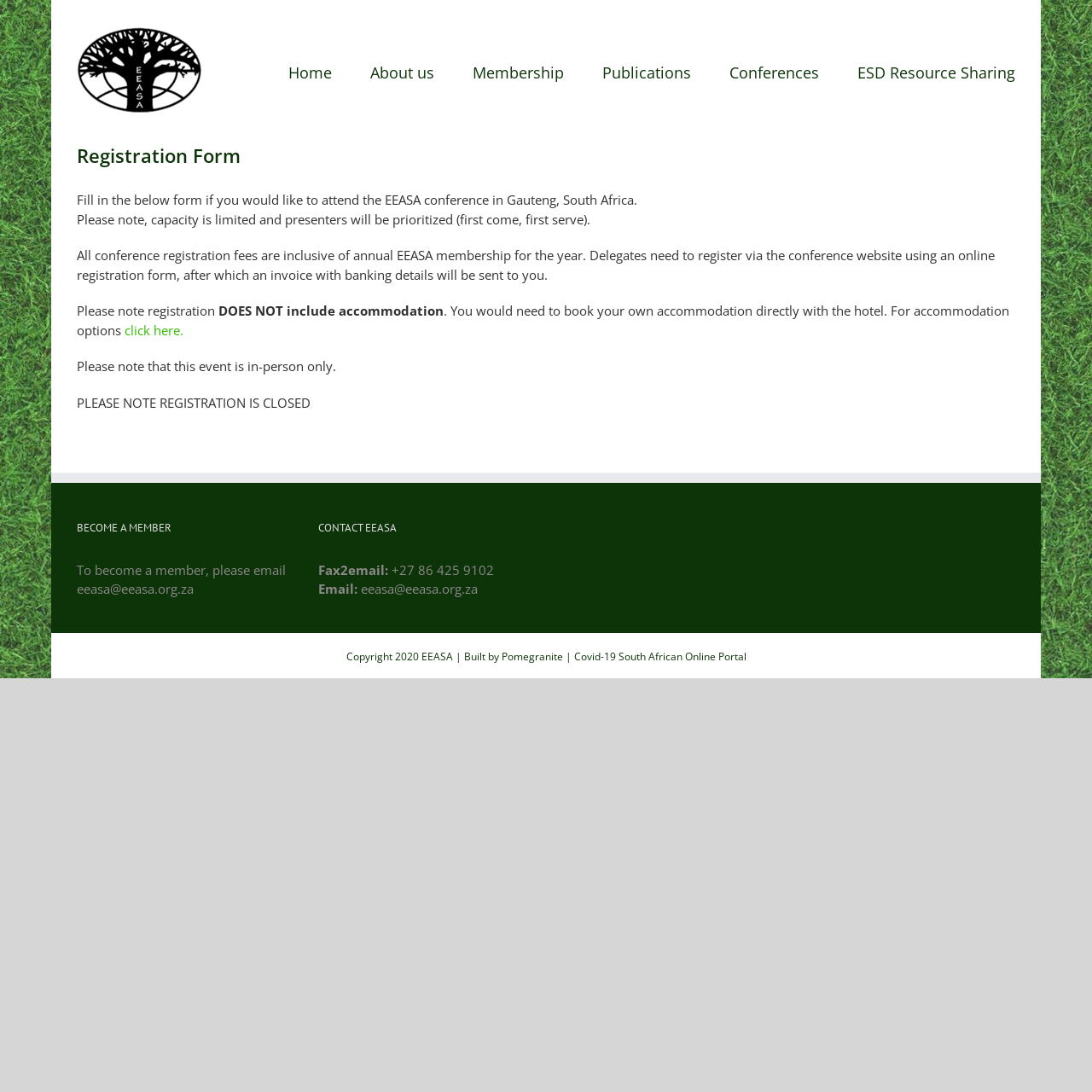Give a one-word or phrase response to the following question: Is accommodation included in the registration fee?

No